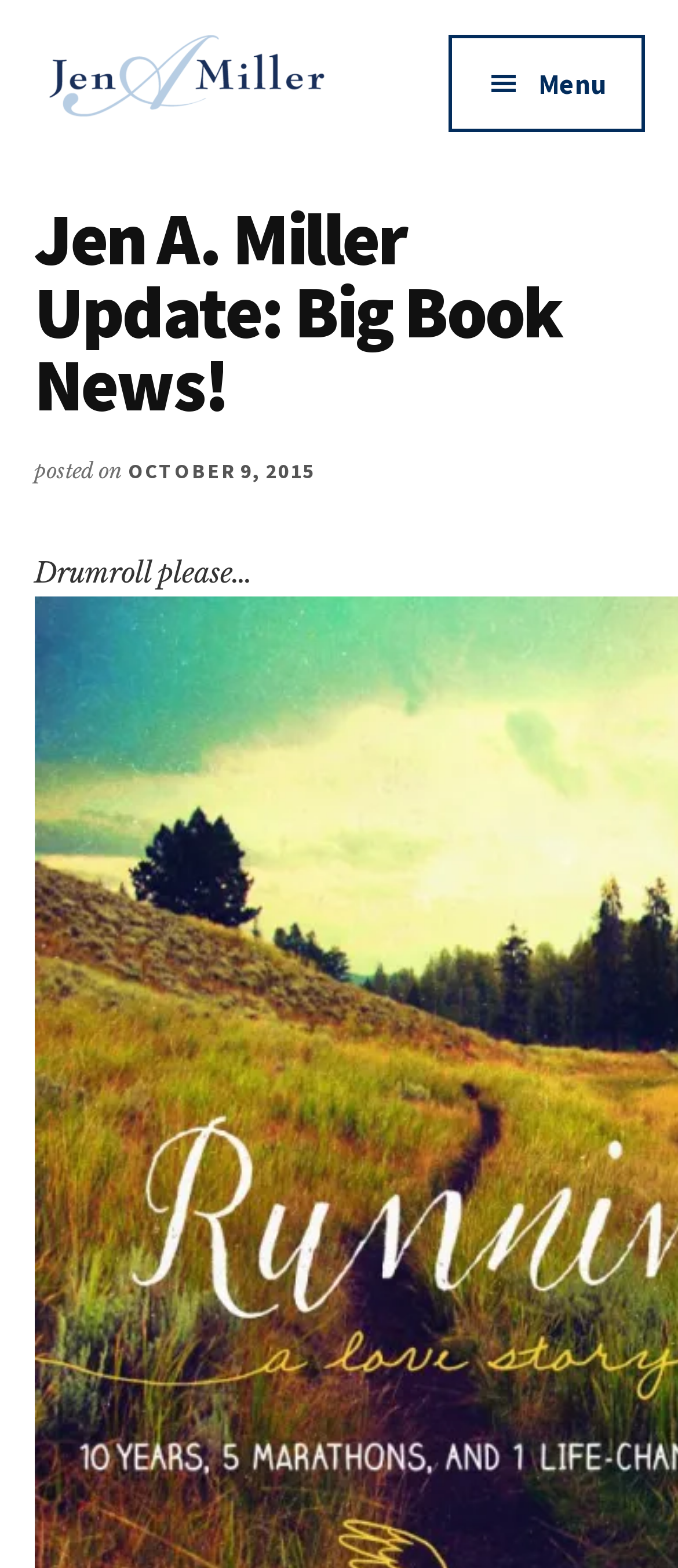Please provide a one-word or phrase answer to the question: 
What is the author's name?

Jen A. Miller